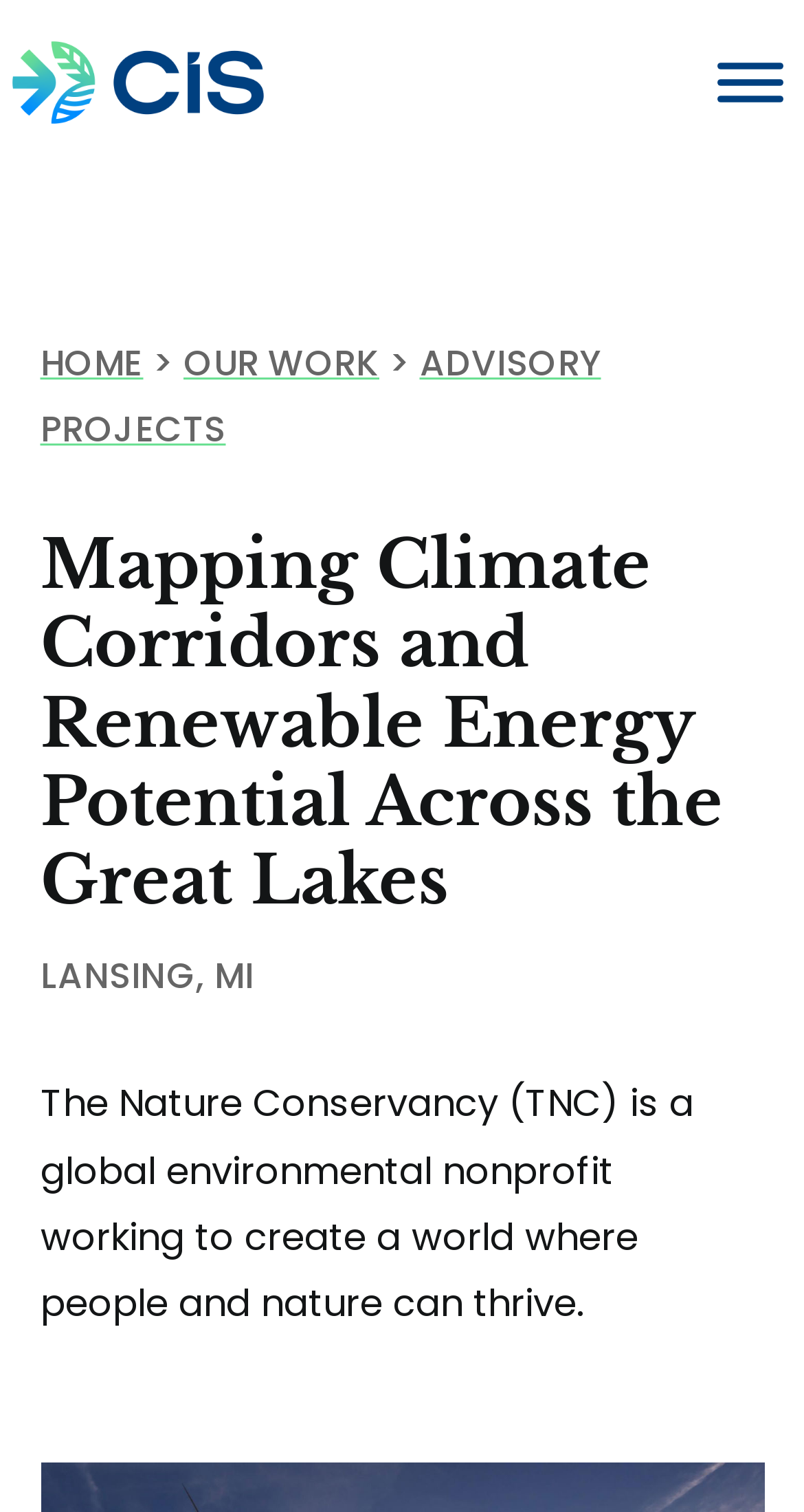Please locate and generate the primary heading on this webpage.

Mapping Climate Corridors and Renewable Energy Potential Across the Great Lakes